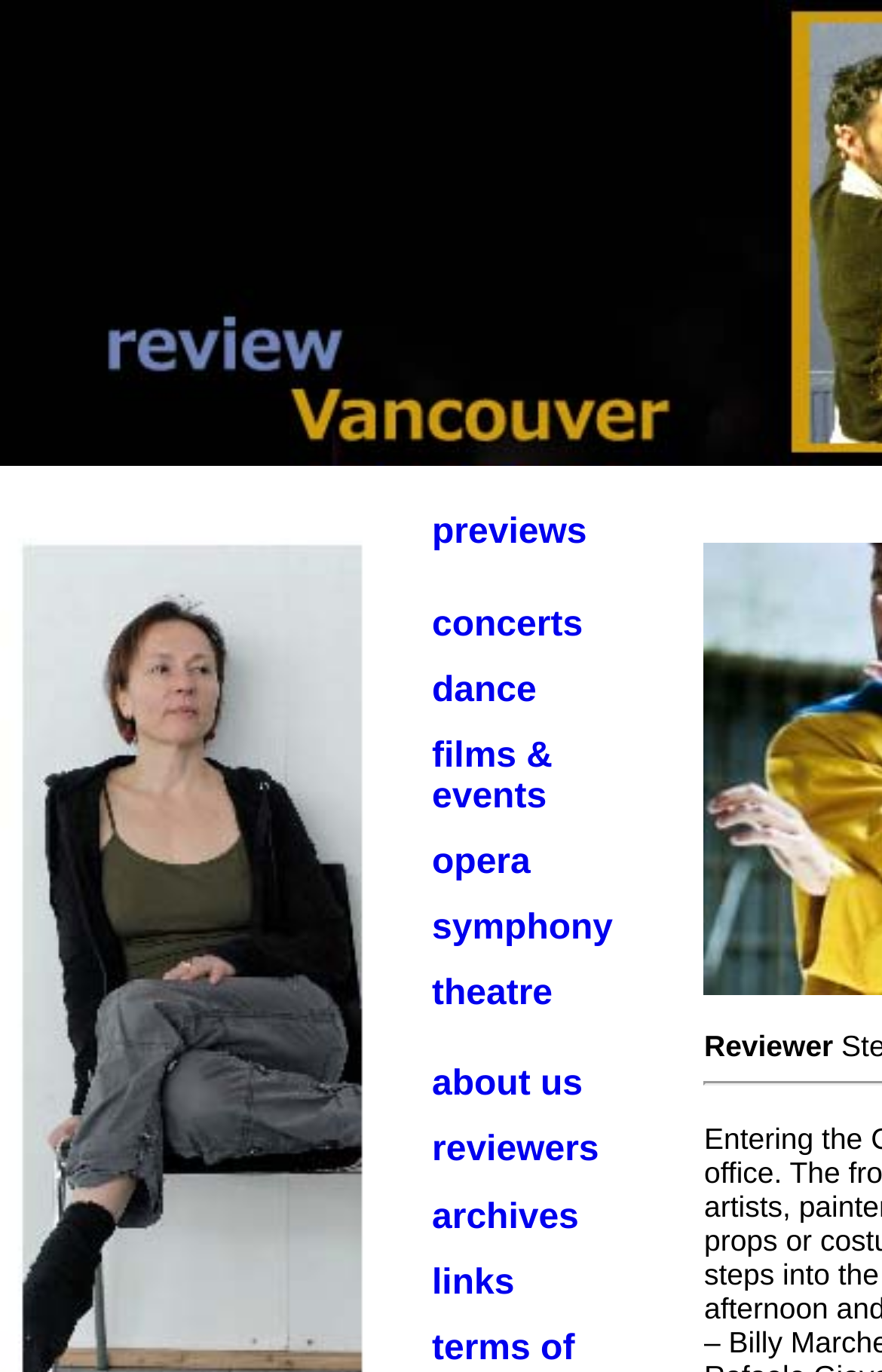Find the bounding box coordinates of the clickable area that will achieve the following instruction: "read about opera".

[0.49, 0.615, 0.601, 0.643]